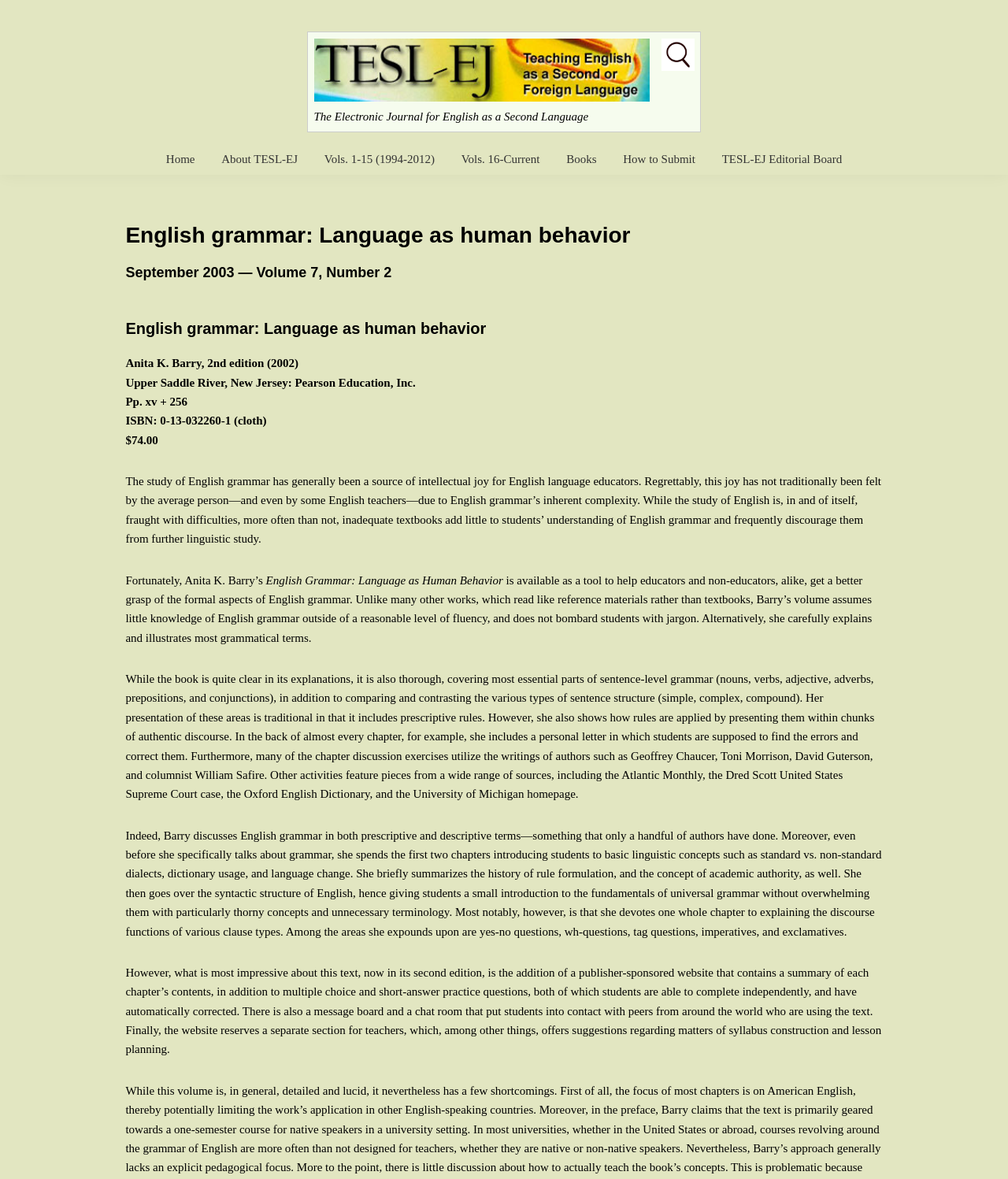Provide your answer in a single word or phrase: 
How many chapters does the book have?

Not specified